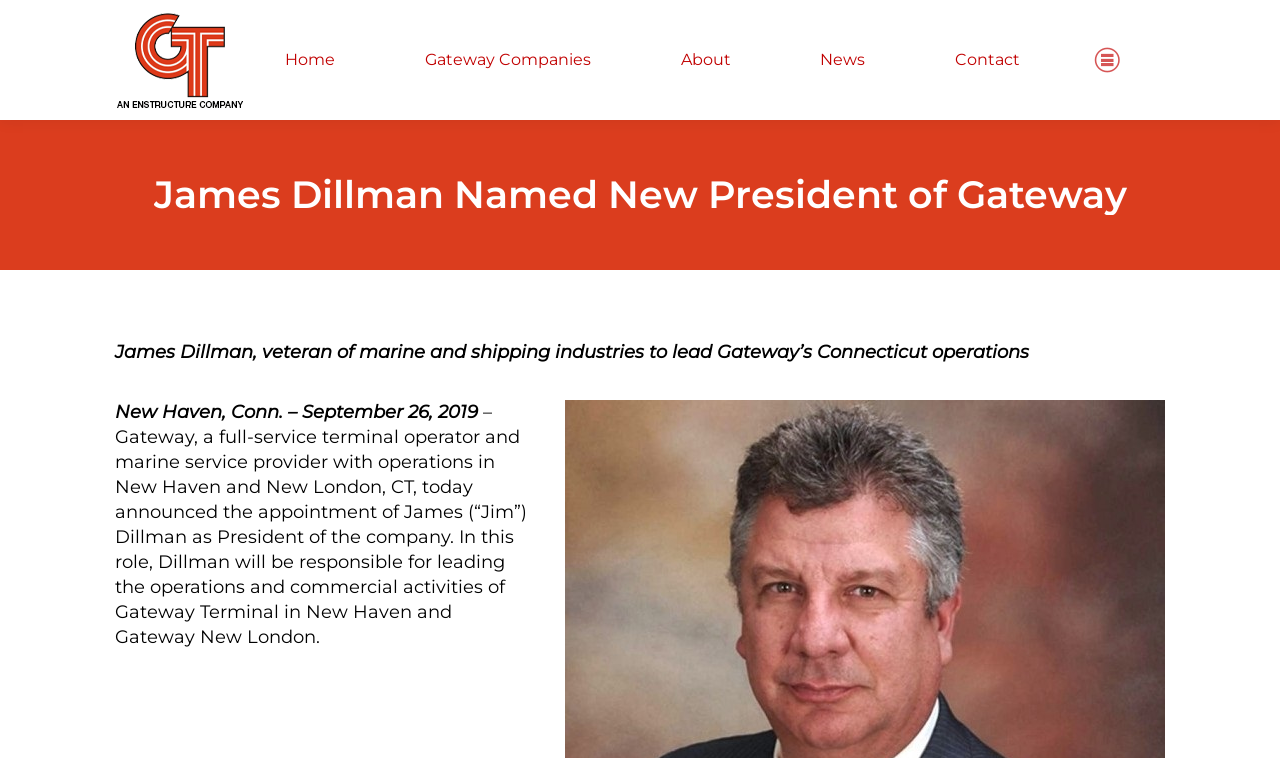Predict the bounding box of the UI element based on this description: "Gateway Companies".

[0.305, 0.024, 0.489, 0.135]